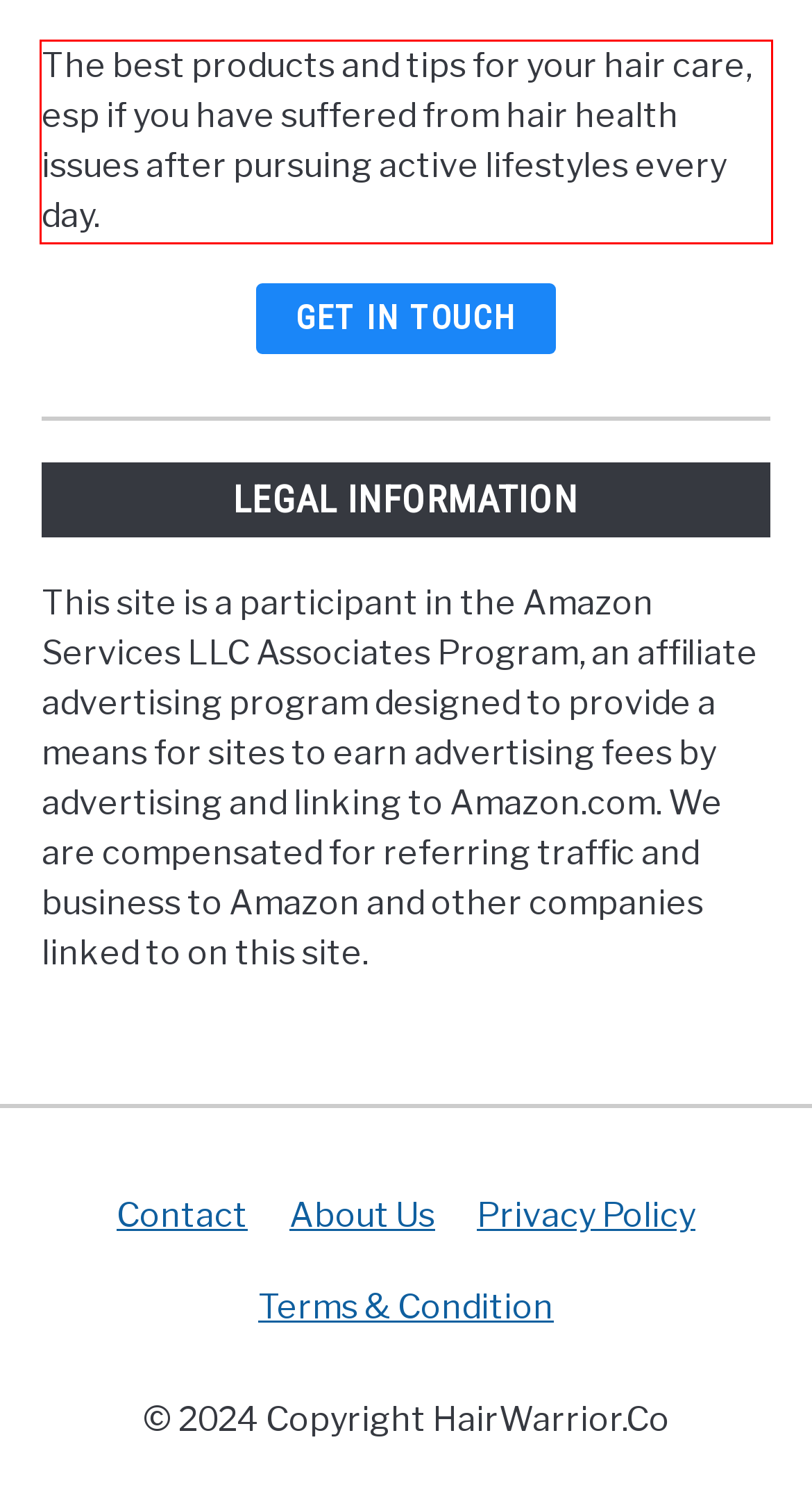Review the screenshot of the webpage and recognize the text inside the red rectangle bounding box. Provide the extracted text content.

The best products and tips for your hair care, esp if you have suffered from hair health issues after pursuing active lifestyles every day.